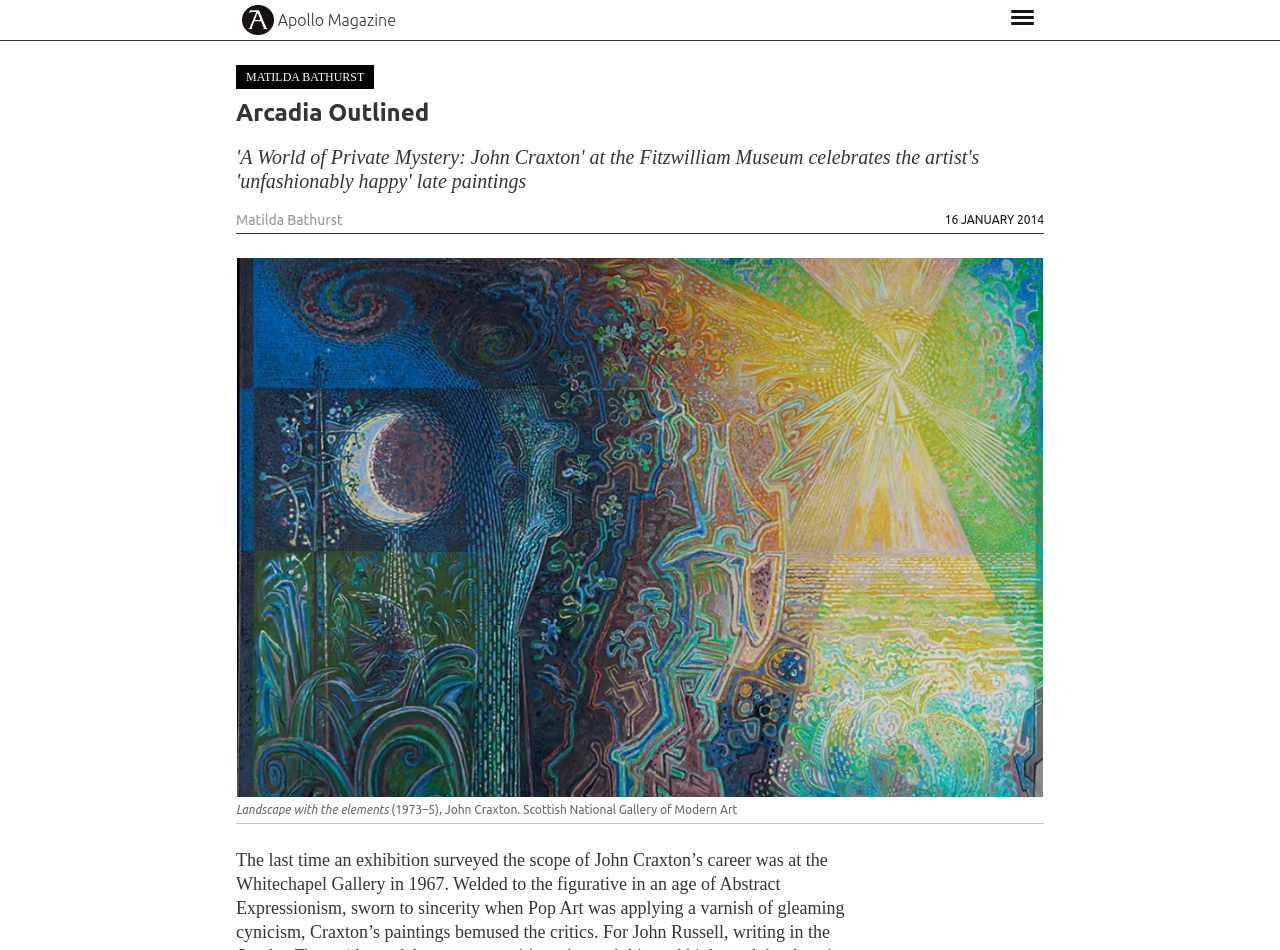Please give a one-word or short phrase response to the following question: 
What is the name of the painting mentioned in the article?

Landscape with the elements